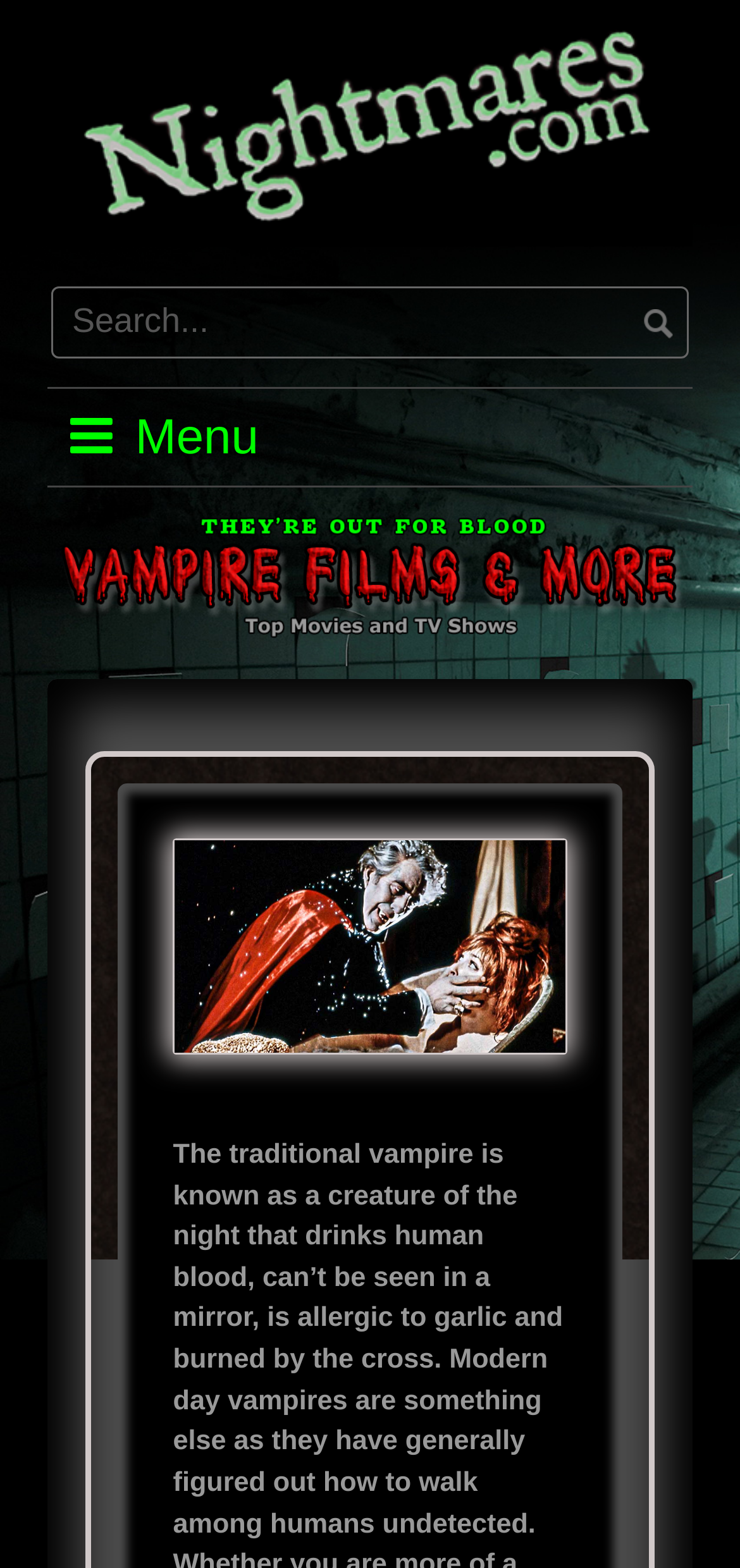What is the function of the button next to the search box?
Using the image as a reference, give an elaborate response to the question.

The button is located next to the search box and does not have a explicit label. However, its position and proximity to the search box suggest that it is likely a submit button to initiate the search function.